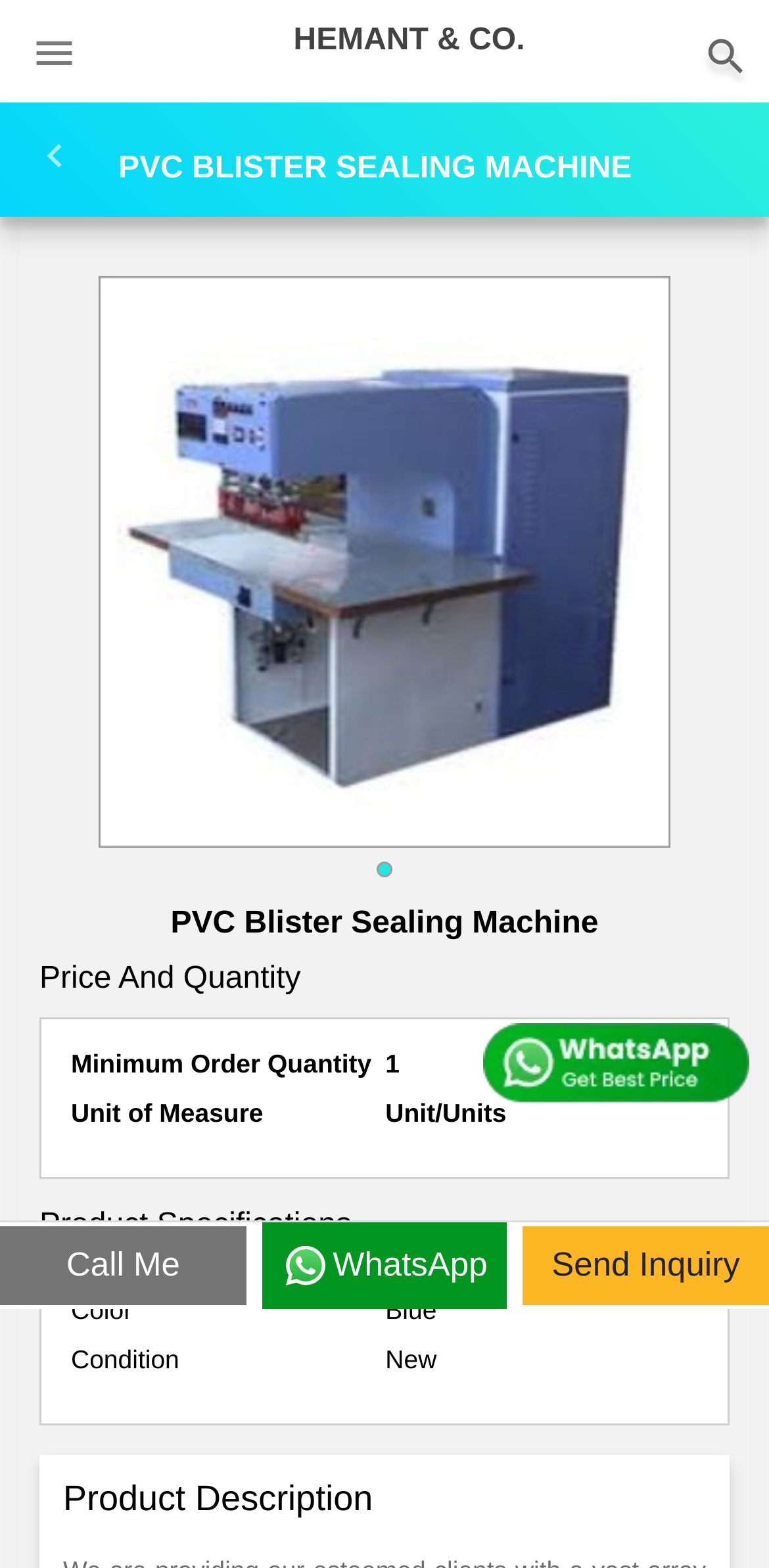Please respond to the question with a concise word or phrase:
What is the condition of the product?

New